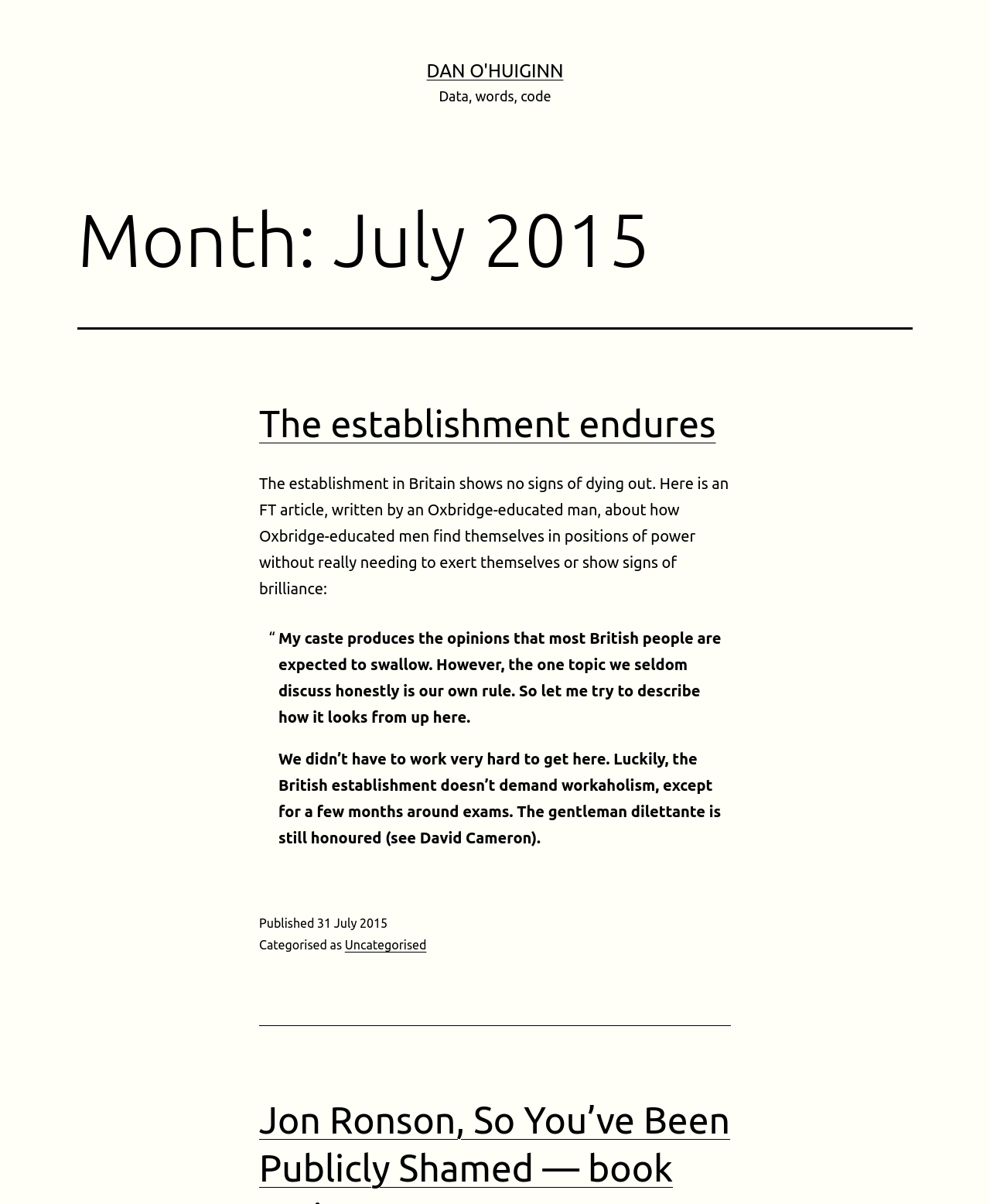What is the main topic of the article?
Look at the image and respond with a one-word or short-phrase answer.

The British establishment